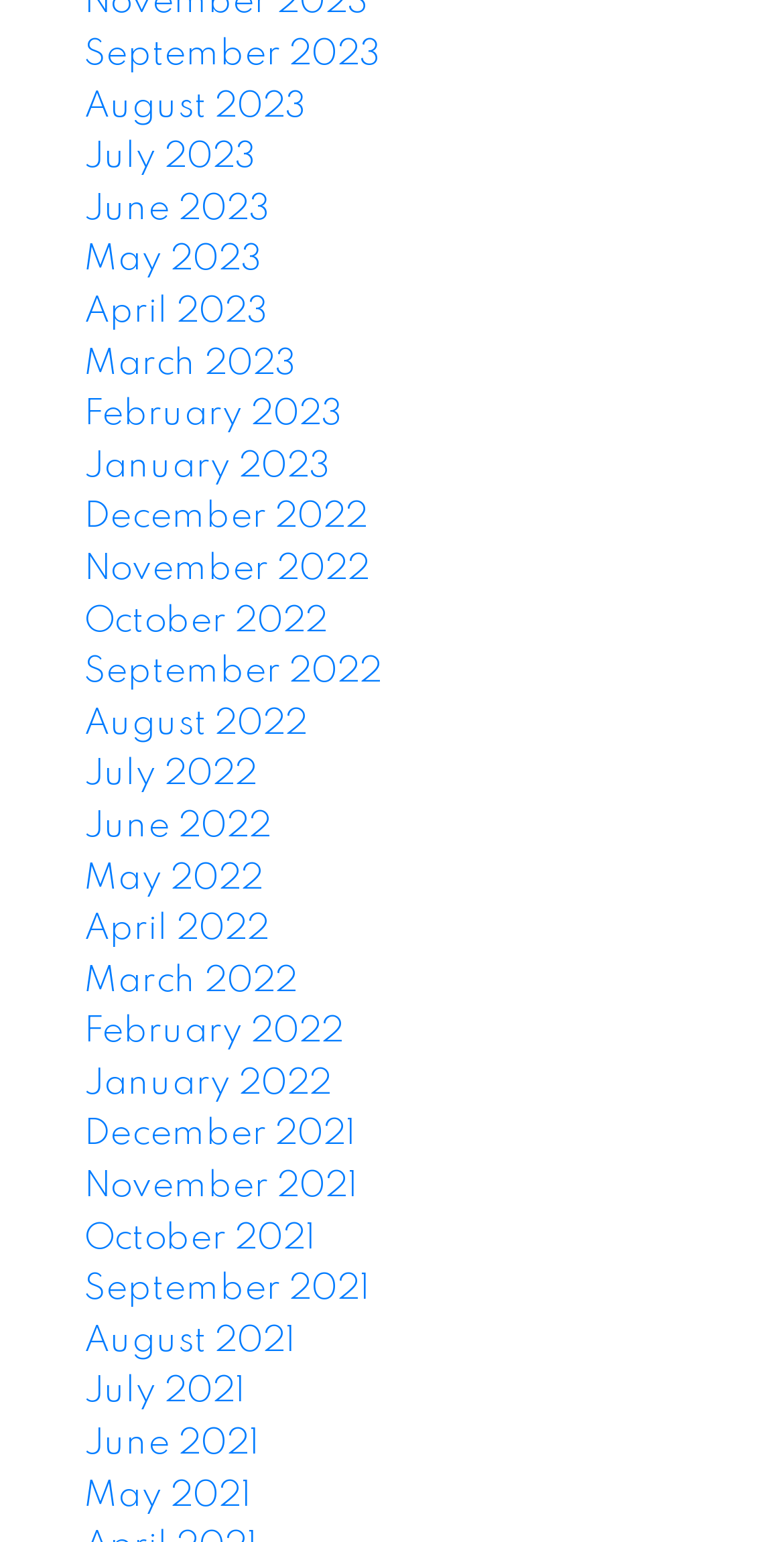Based on the element description: "April 2022", identify the bounding box coordinates for this UI element. The coordinates must be four float numbers between 0 and 1, listed as [left, top, right, bottom].

[0.107, 0.591, 0.343, 0.614]